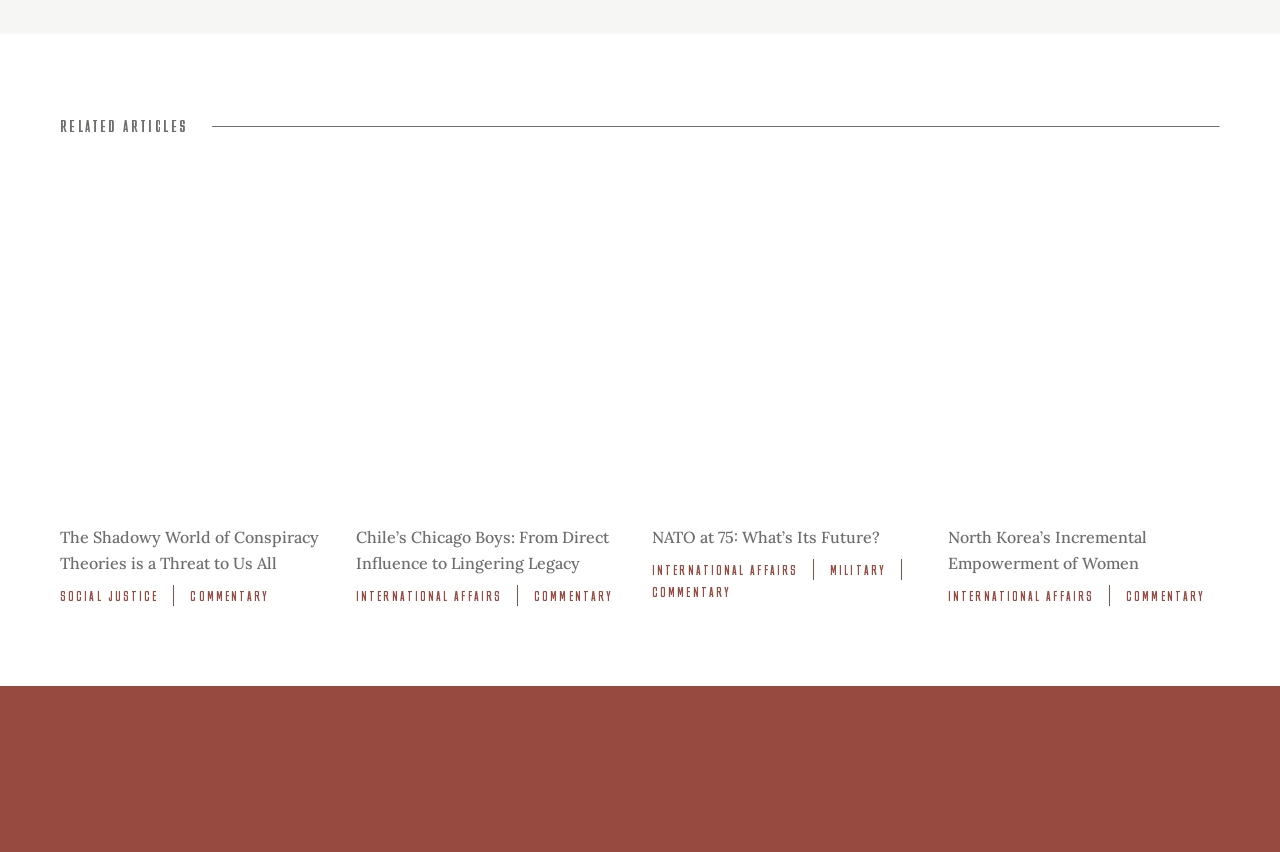What is the category of the first article?
Make sure to answer the question with a detailed and comprehensive explanation.

The first article has a link 'SOCIAL JUSTICE' below its heading, indicating that it belongs to the SOCIAL JUSTICE category.